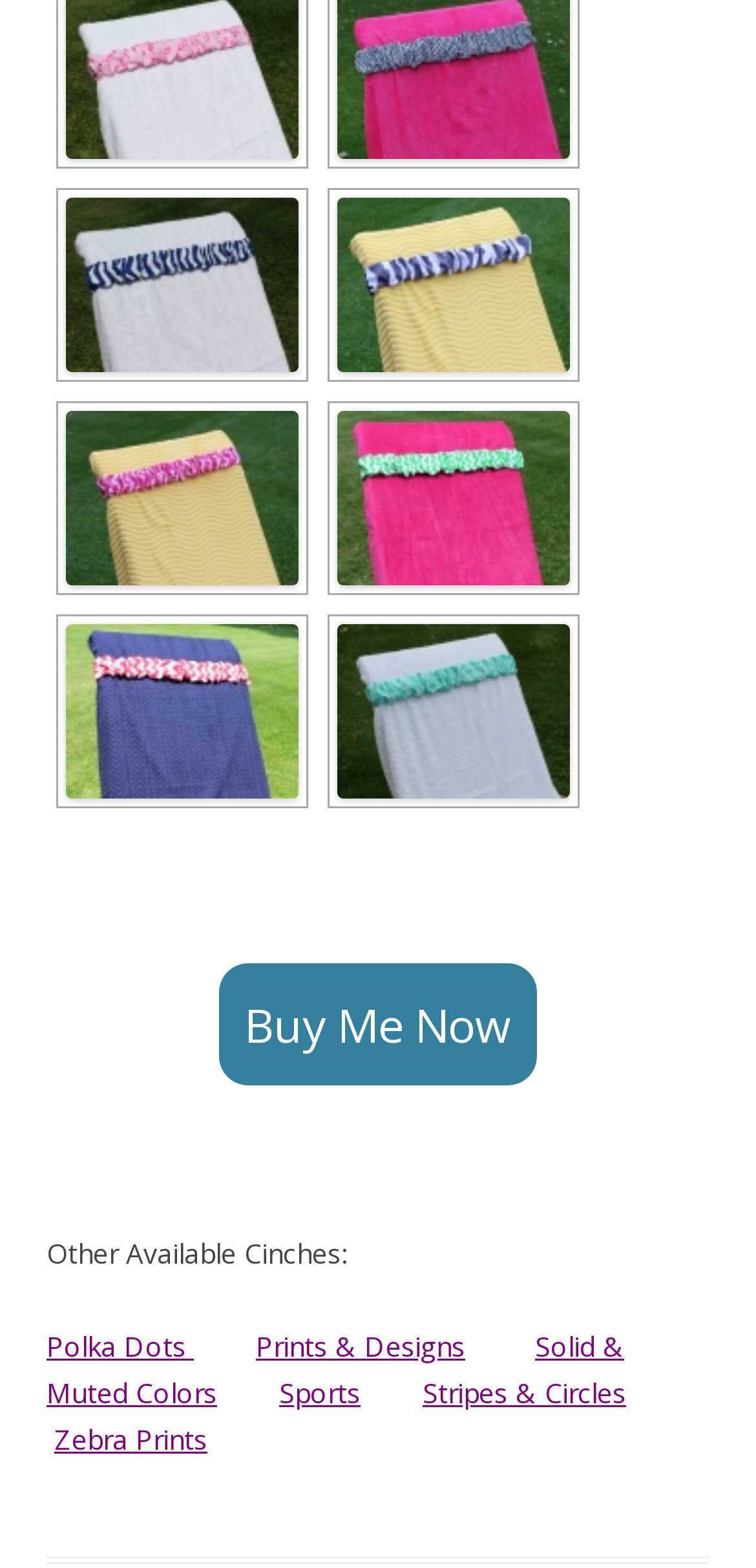Identify the bounding box coordinates for the element that needs to be clicked to fulfill this instruction: "Click the Buy Me Now link". Provide the coordinates in the format of four float numbers between 0 and 1: [left, top, right, bottom].

[0.29, 0.614, 0.71, 0.692]